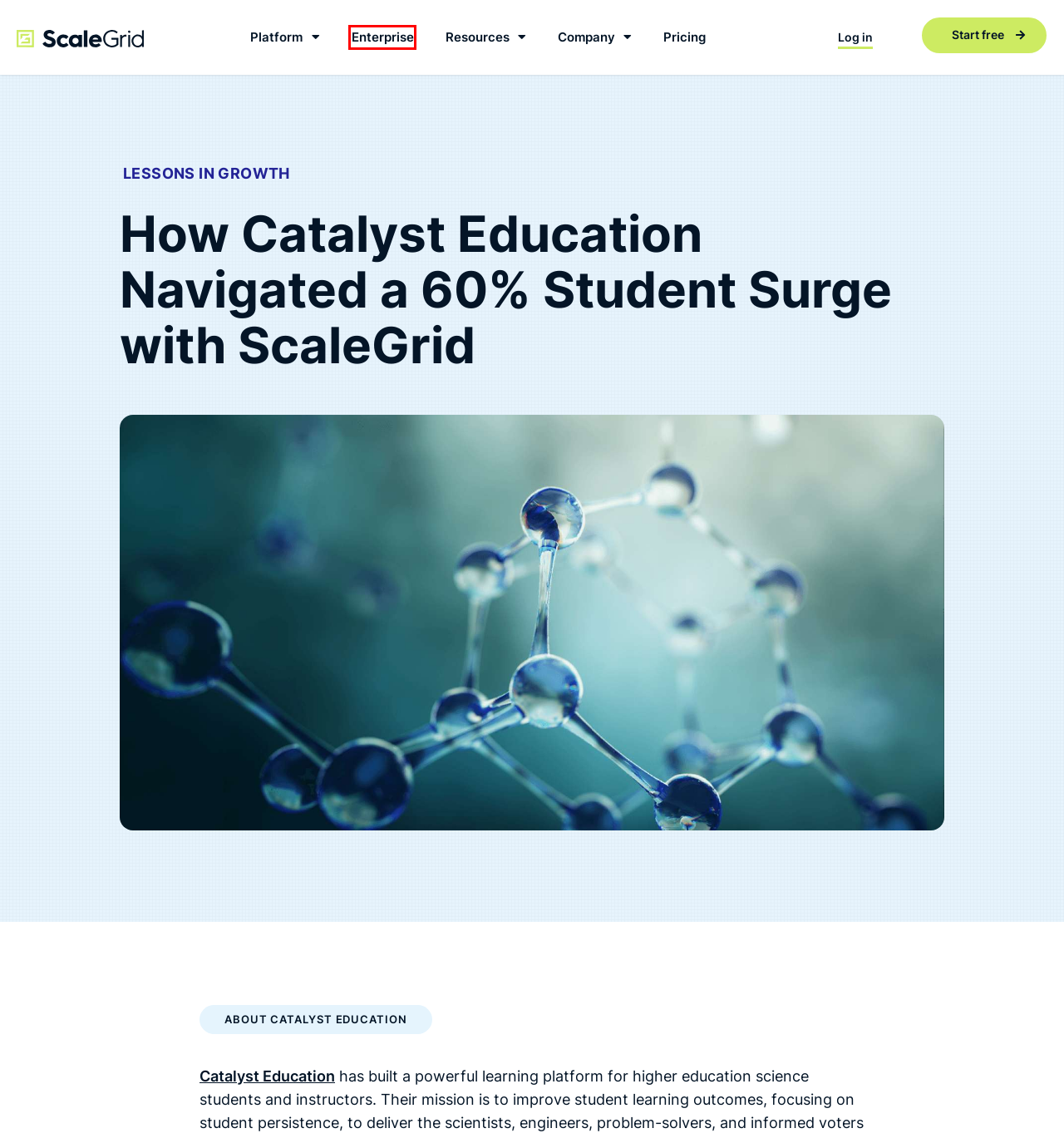A screenshot of a webpage is given, featuring a red bounding box around a UI element. Please choose the webpage description that best aligns with the new webpage after clicking the element in the bounding box. These are the descriptions:
A. Fully Managed Hosting For Greenplum Database®: Features & Pricing | ScaleGrid
B. ScaleGrid | Register
C. ScaleGrid Enterprise: Fully Managed DB Hosting On-premises | BYOC
D. Database Hosting | Fully Managed Cloud Services - ScaleGrid
E. ScaleGrid | Sign in
F. Catalyst Education
G. Database Hosting Pricing - Choose Your Plan | ScaleGrid
H. Calendly - Jared Villegas

C